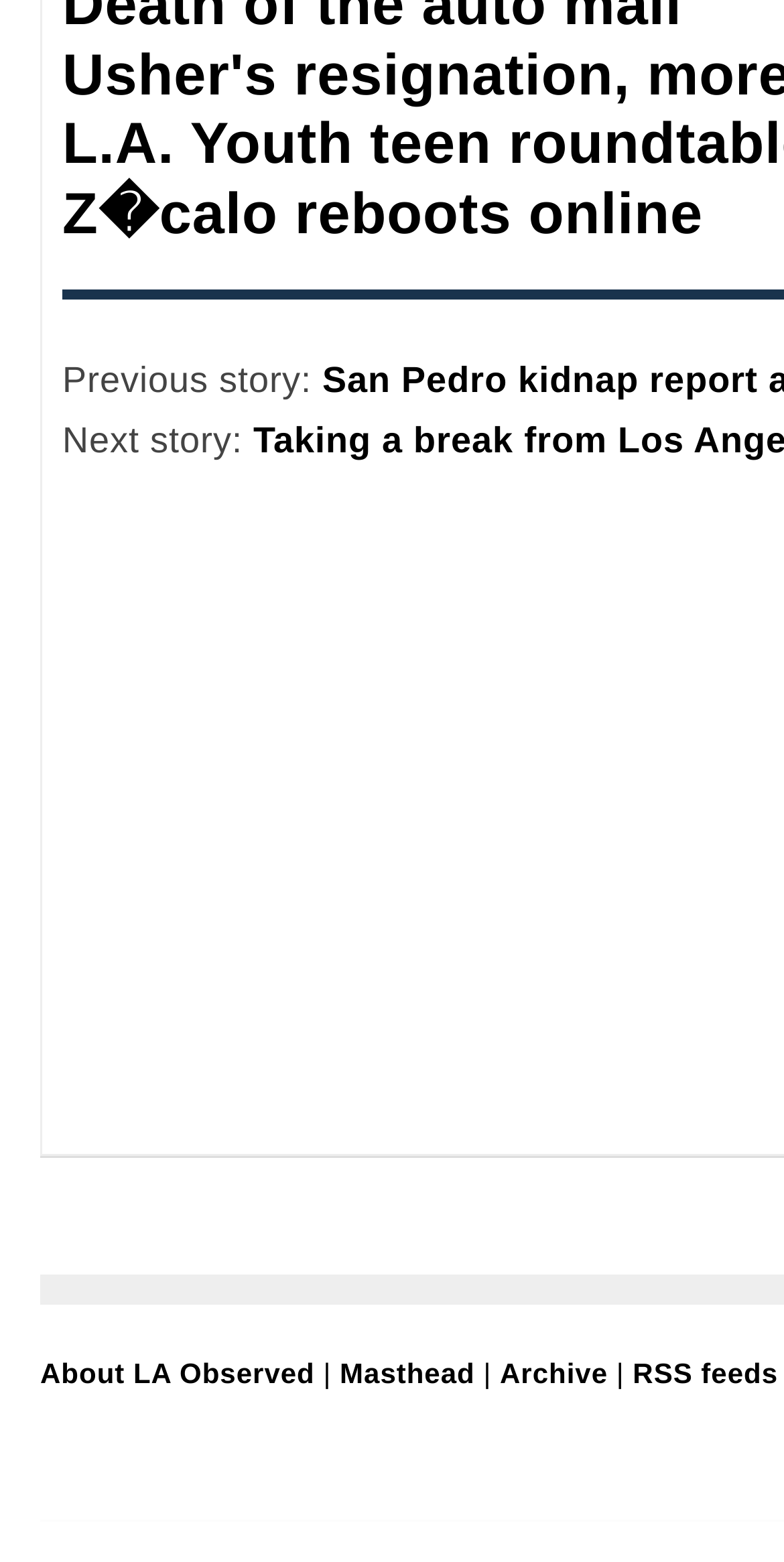Please reply to the following question using a single word or phrase: 
What is the position of the 'Next story:' text?

Below 'Previous story:'